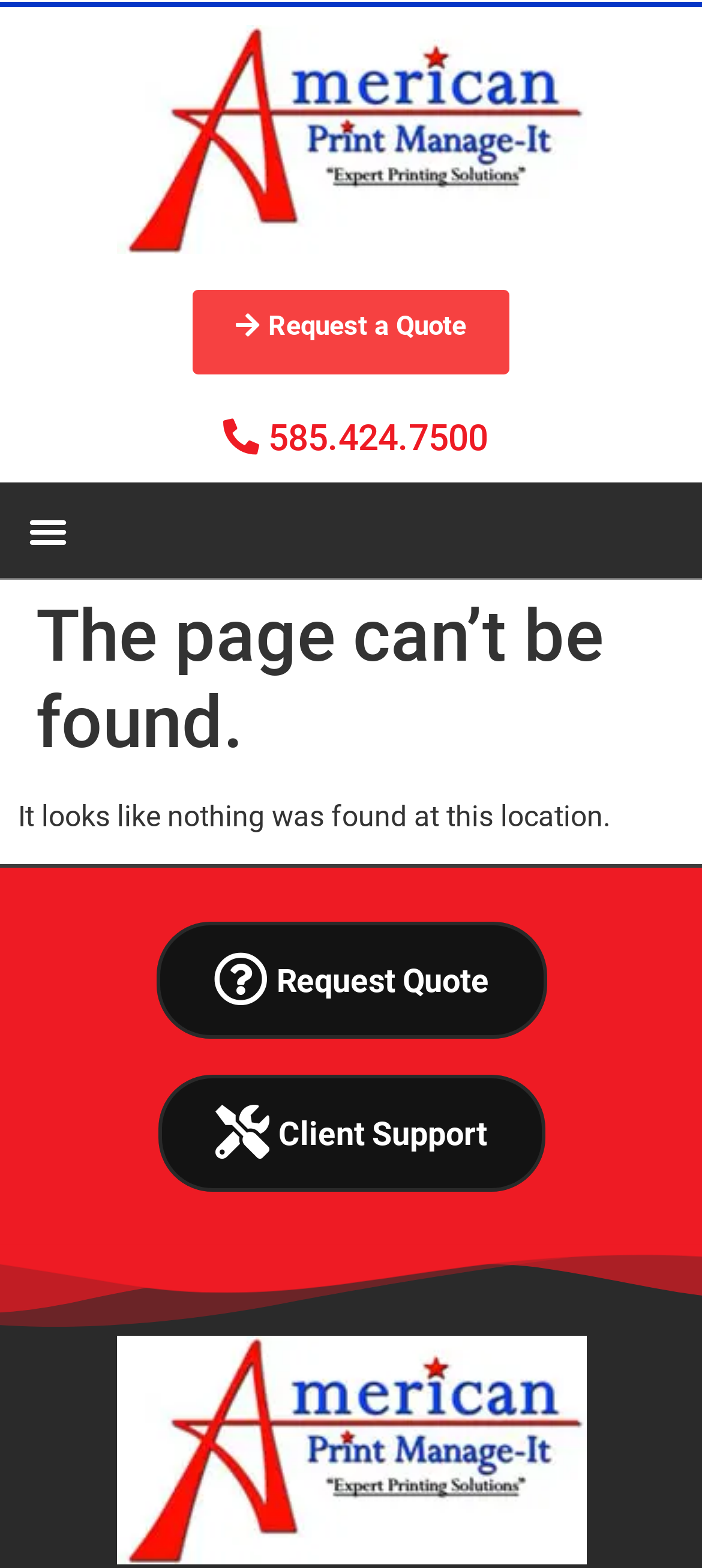Give a concise answer of one word or phrase to the question: 
What is the error message on the page?

The page can’t be found.